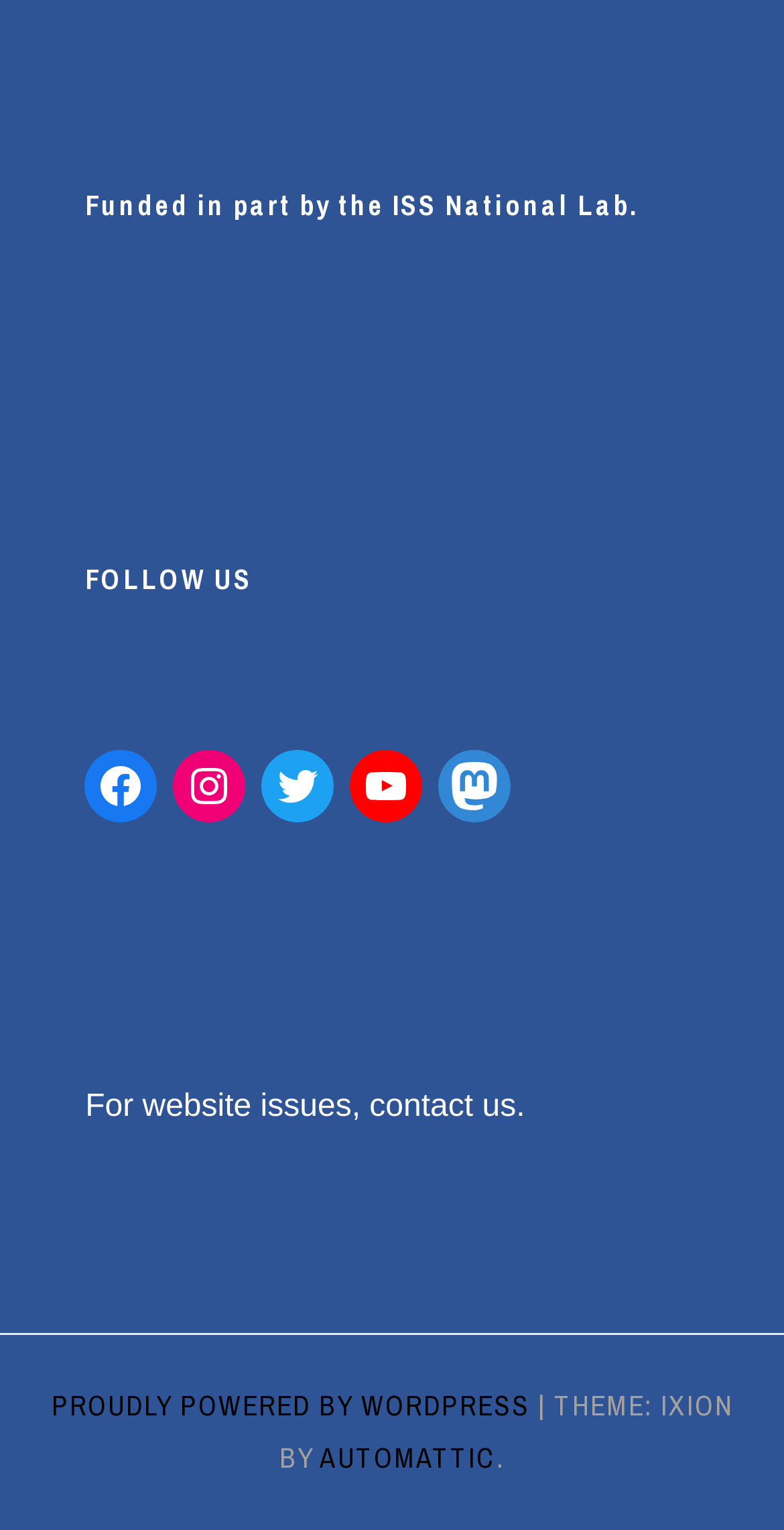Locate the bounding box coordinates of the area you need to click to fulfill this instruction: 'Check out the YouTube channel'. The coordinates must be in the form of four float numbers ranging from 0 to 1: [left, top, right, bottom].

[0.447, 0.49, 0.539, 0.538]